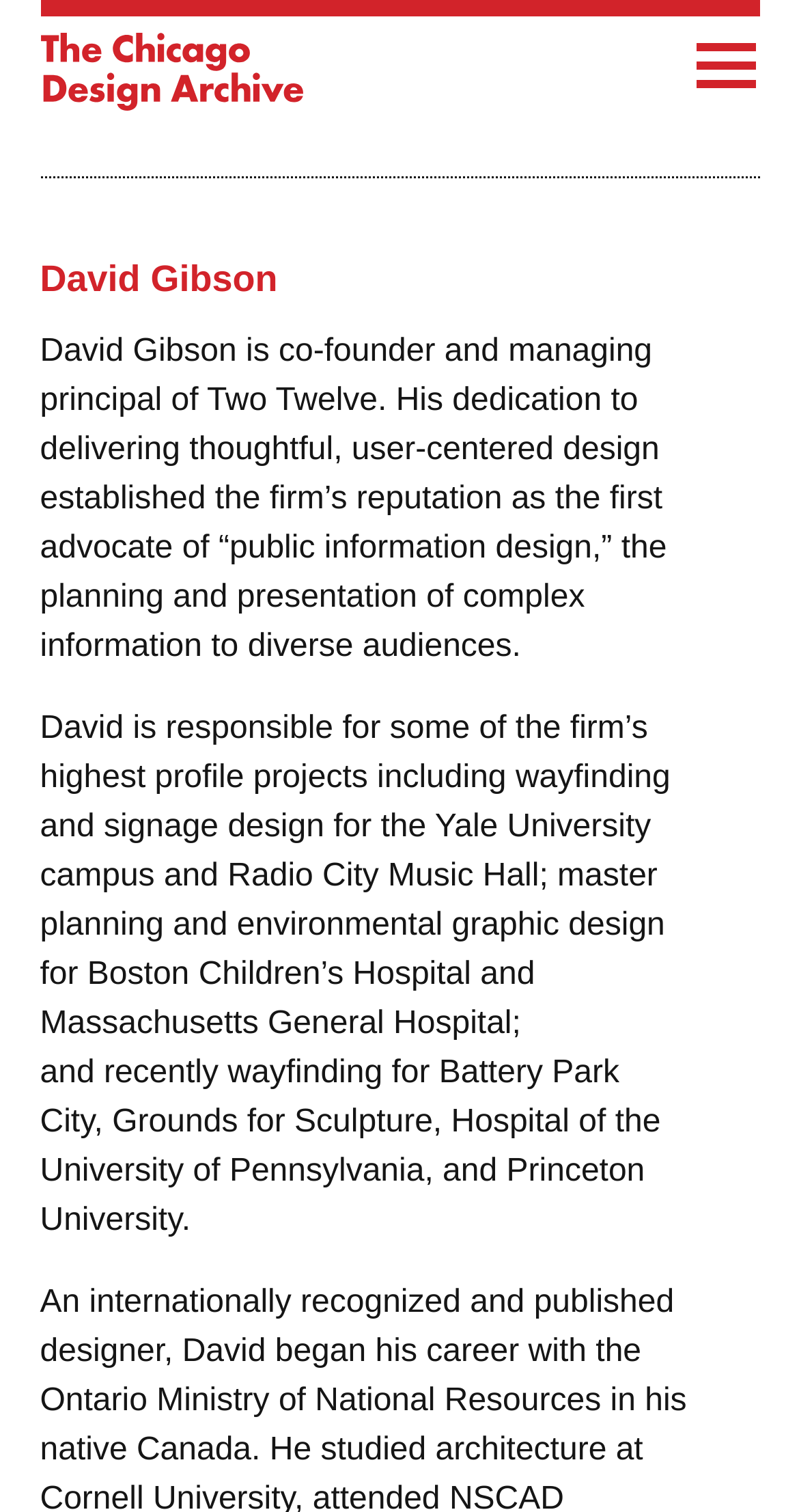Bounding box coordinates must be specified in the format (top-left x, top-left y, bottom-right x, bottom-right y). All values should be floating point numbers between 0 and 1. What are the bounding box coordinates of the UI element described as: alt="Home"

[0.05, 0.044, 0.378, 0.067]